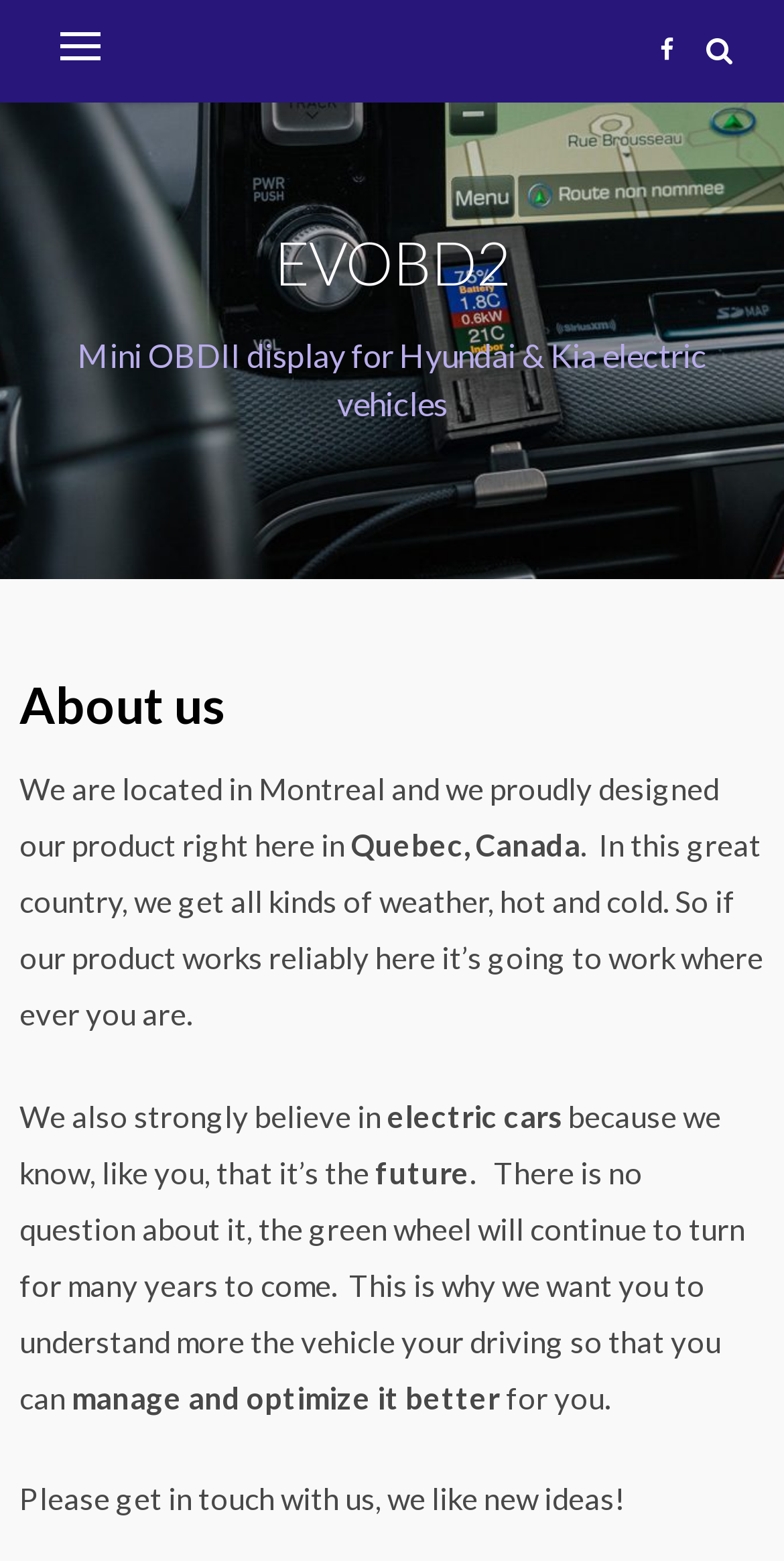Provide a brief response to the question below using one word or phrase:
What is the purpose of EVOBD2?

To help manage and optimize electric vehicles